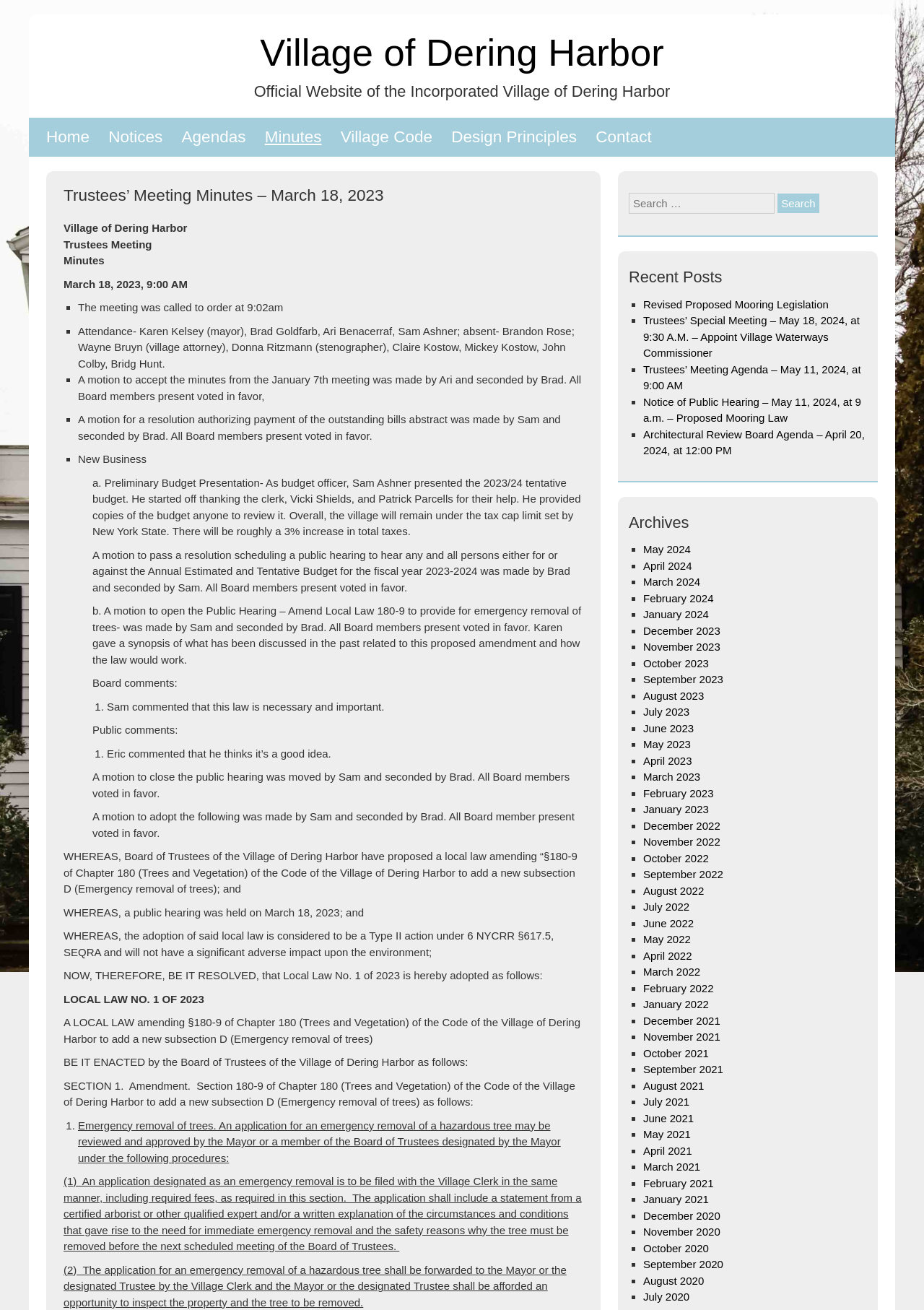Identify the bounding box coordinates for the element that needs to be clicked to fulfill this instruction: "Go to Home page". Provide the coordinates in the format of four float numbers between 0 and 1: [left, top, right, bottom].

[0.05, 0.09, 0.097, 0.12]